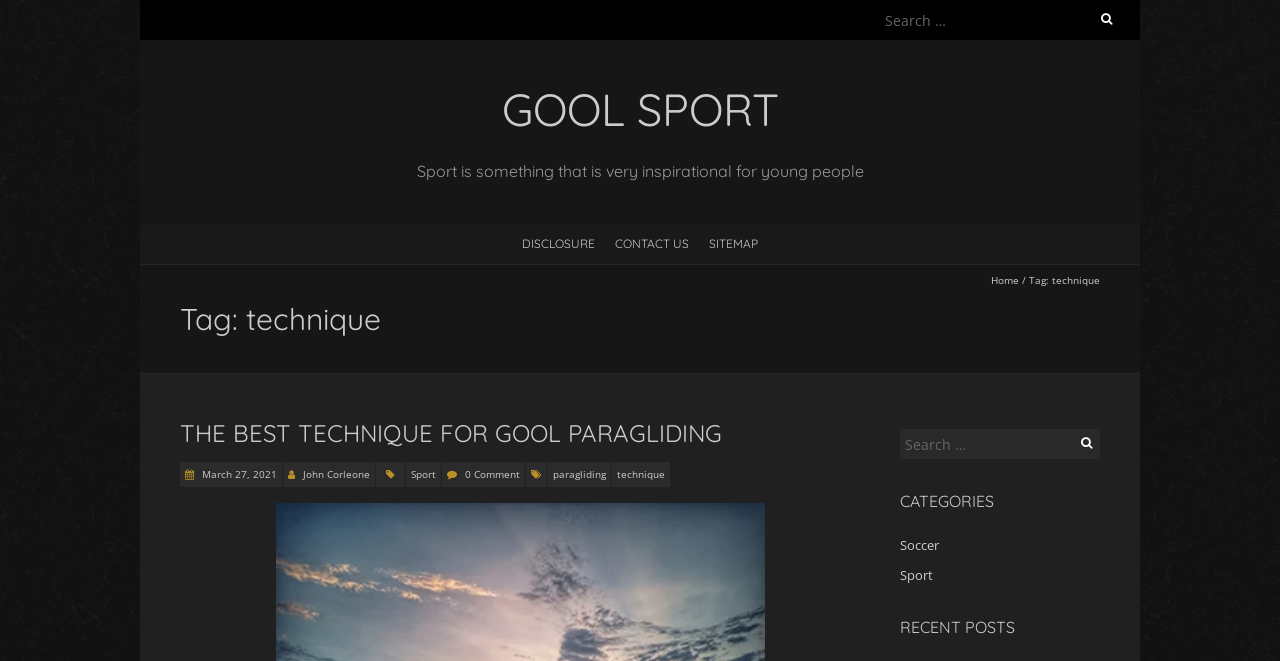Answer the question below using just one word or a short phrase: 
What is the author of the article 'THE BEST TECHNIQUE FOR GOOL PARAGLIDING'?

John Corleone